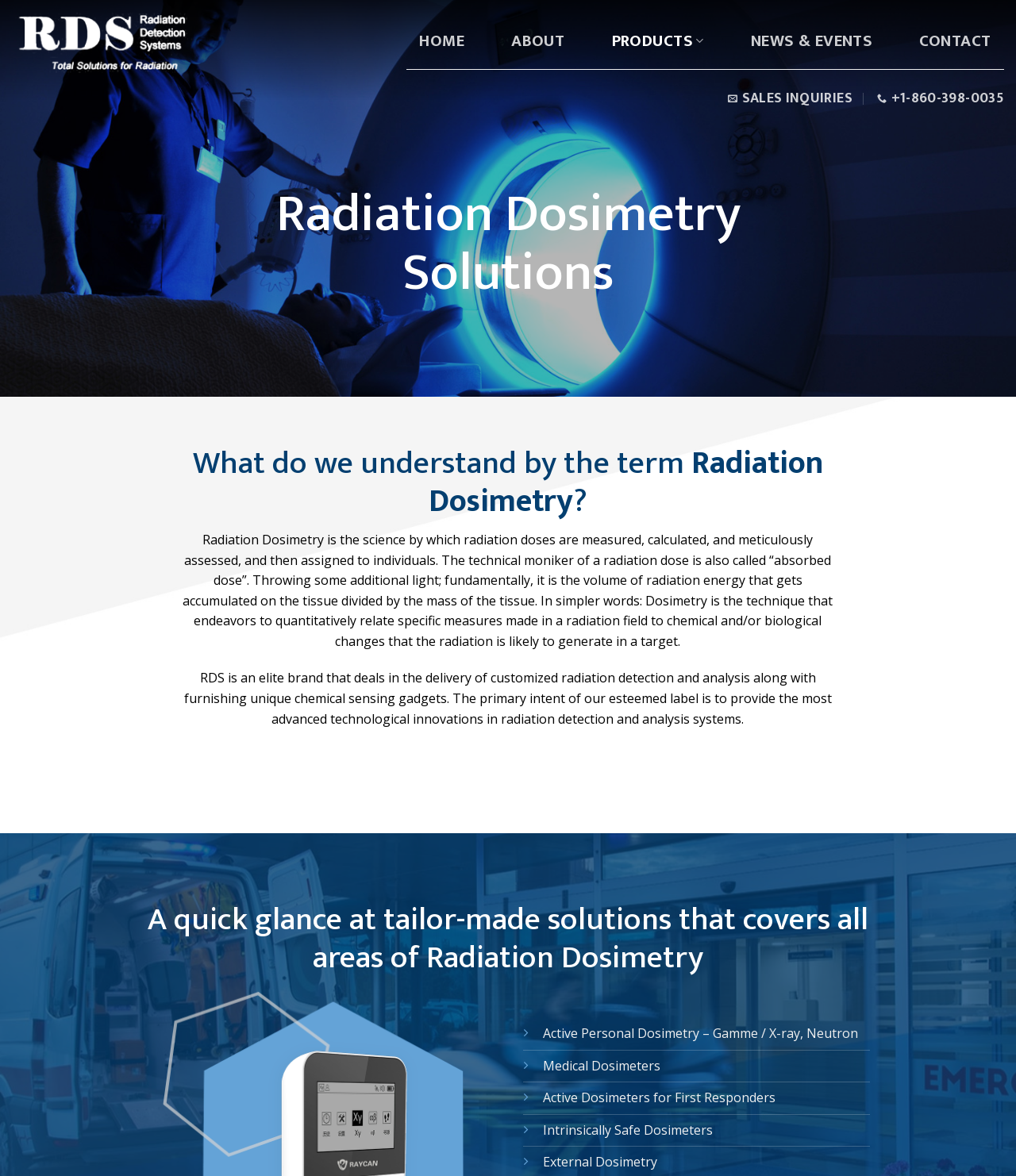Can you specify the bounding box coordinates of the area that needs to be clicked to fulfill the following instruction: "View the 'Orlando Office' address"?

None